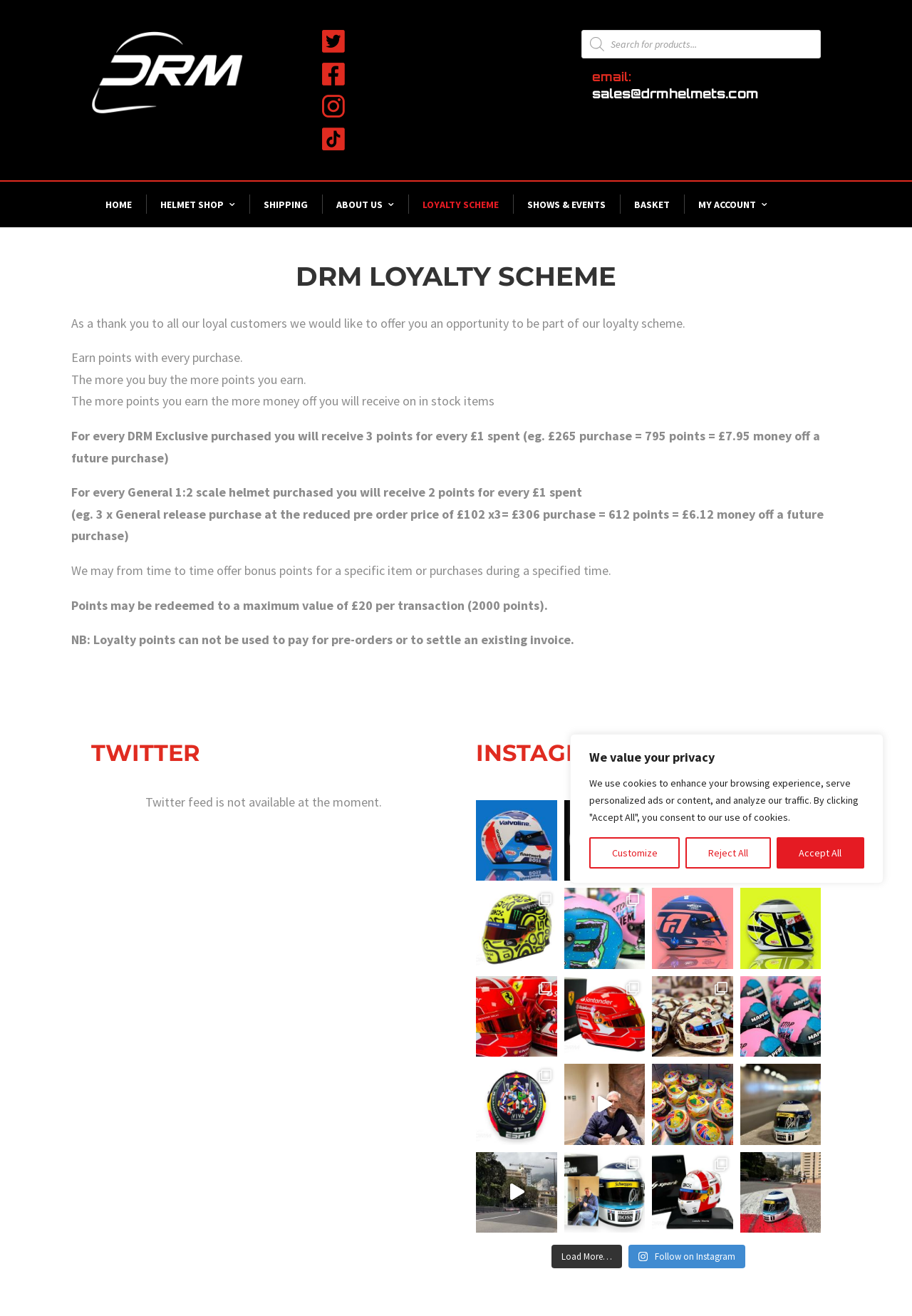Please give the bounding box coordinates of the area that should be clicked to fulfill the following instruction: "search for products". The coordinates should be in the format of four float numbers from 0 to 1, i.e., [left, top, right, bottom].

[0.638, 0.023, 0.9, 0.044]